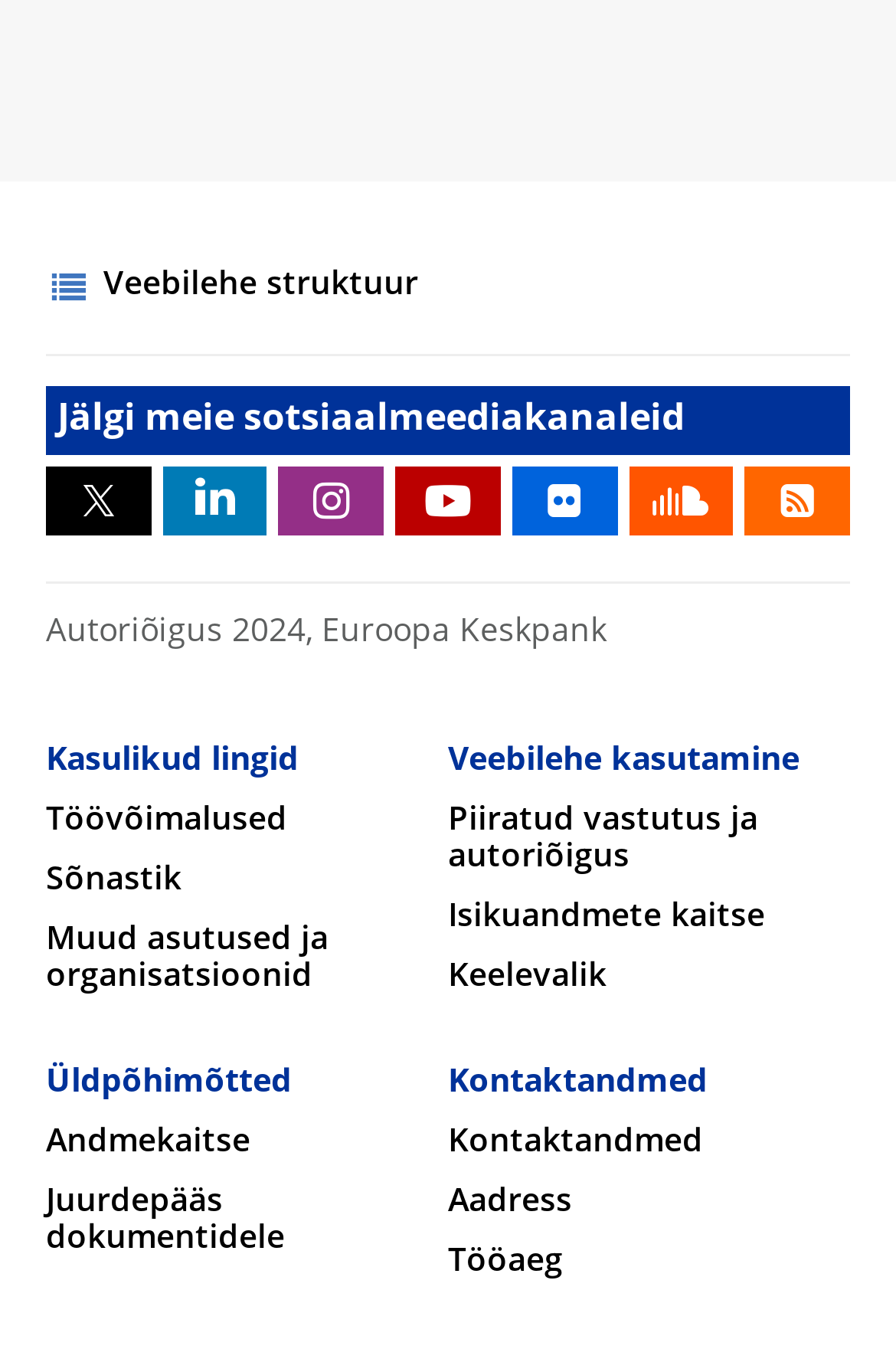Using the provided element description "parent_node: Jälgi meie sotsiaalmeediakanaleid title="RSS-uudisvoog"", determine the bounding box coordinates of the UI element.

[0.831, 0.346, 0.949, 0.397]